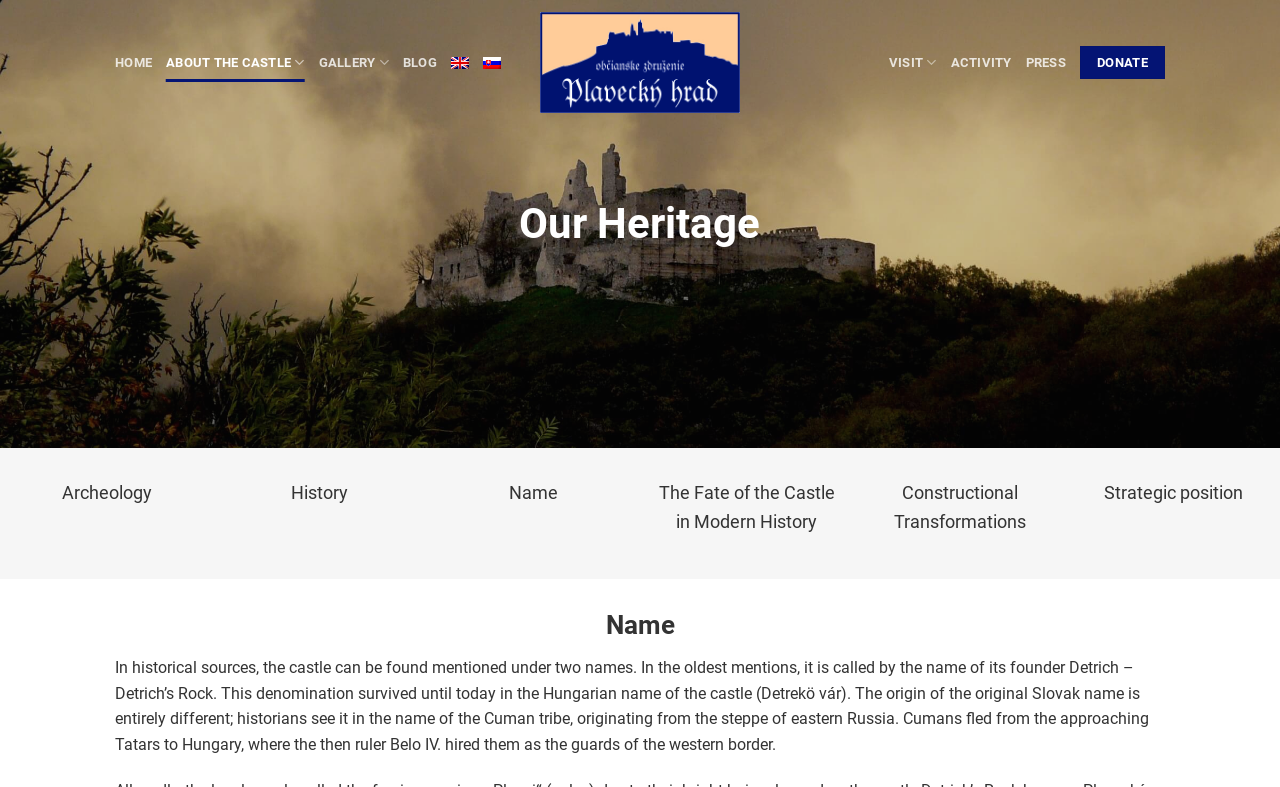Determine the bounding box coordinates for the element that should be clicked to follow this instruction: "Switch to English language". The coordinates should be given as four float numbers between 0 and 1, in the format [left, top, right, bottom].

[0.352, 0.059, 0.366, 0.1]